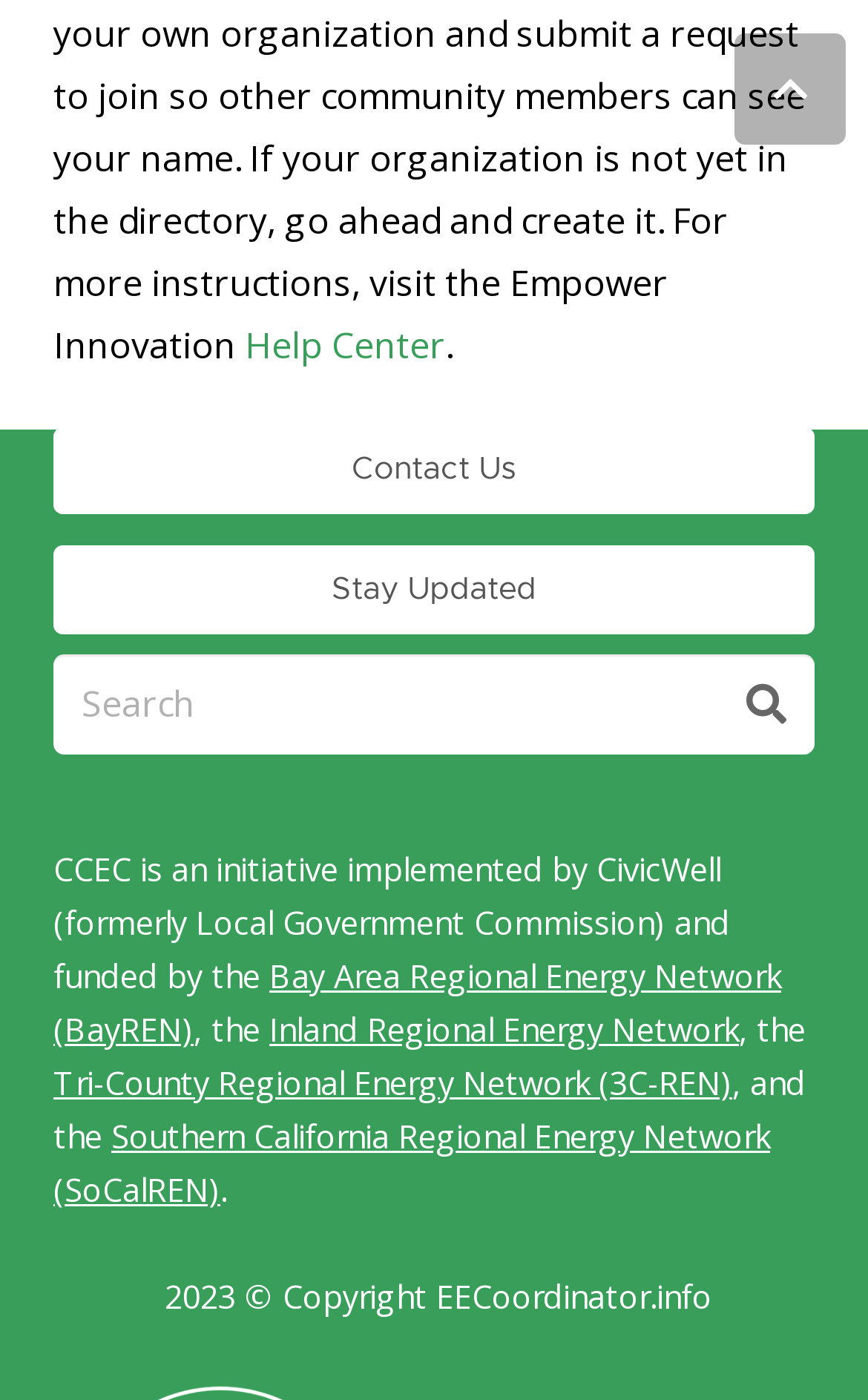Respond to the question below with a concise word or phrase:
How many links are in the top section?

3